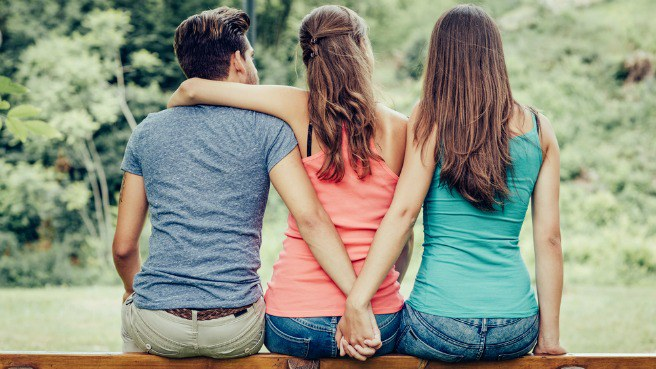Please answer the following question using a single word or phrase: 
What is the background setting of the image?

Outdoor